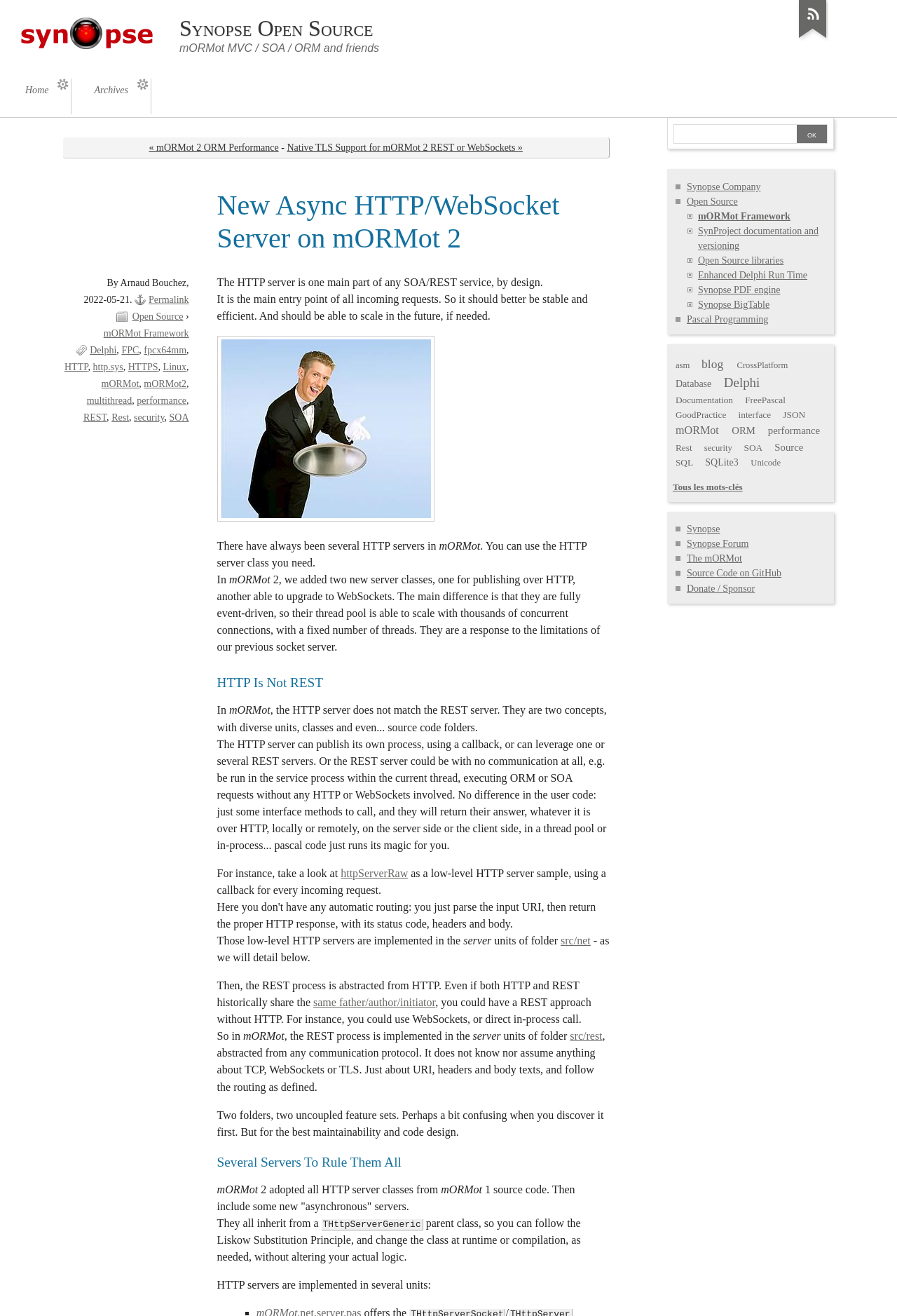Show the bounding box coordinates for the element that needs to be clicked to execute the following instruction: "Go to the 'Synopse Open Source' page". Provide the coordinates in the form of four float numbers between 0 and 1, i.e., [left, top, right, bottom].

[0.2, 0.012, 0.416, 0.031]